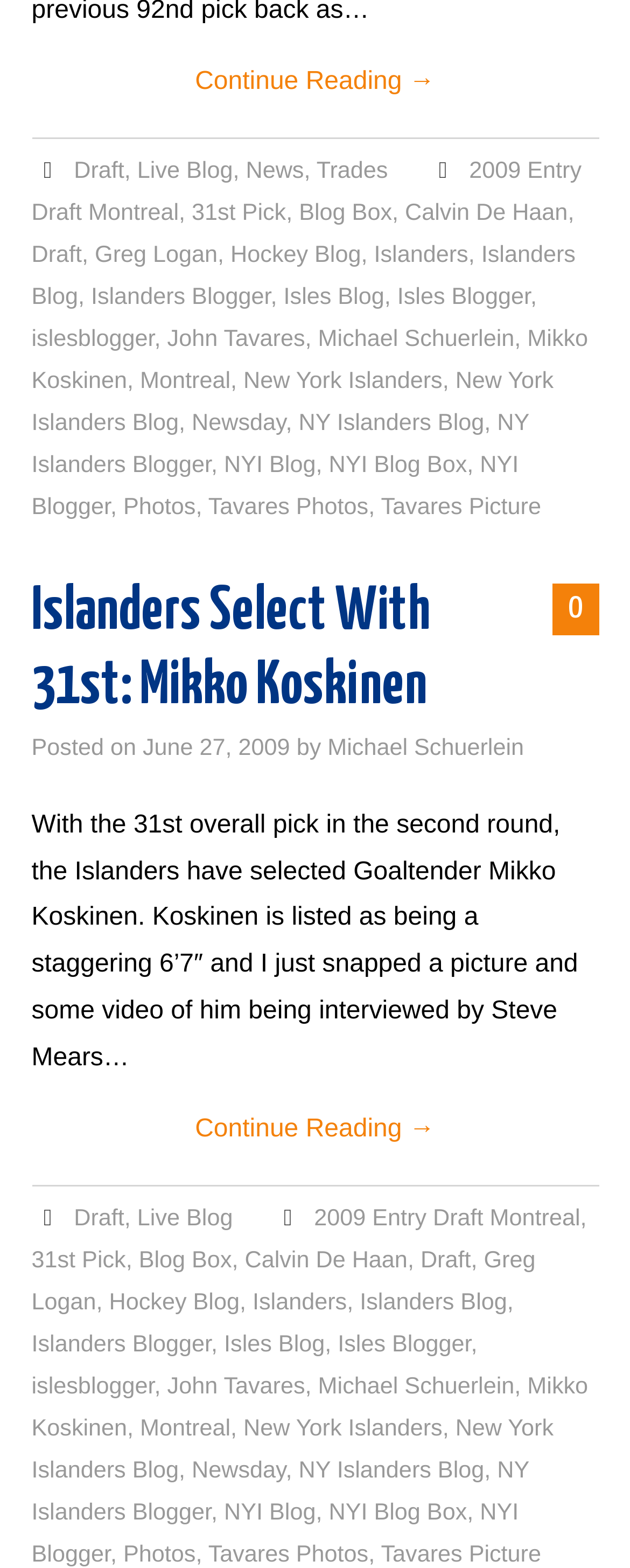Could you determine the bounding box coordinates of the clickable element to complete the instruction: "Click on 'Continue Reading →'"? Provide the coordinates as four float numbers between 0 and 1, i.e., [left, top, right, bottom].

[0.05, 0.038, 0.95, 0.067]